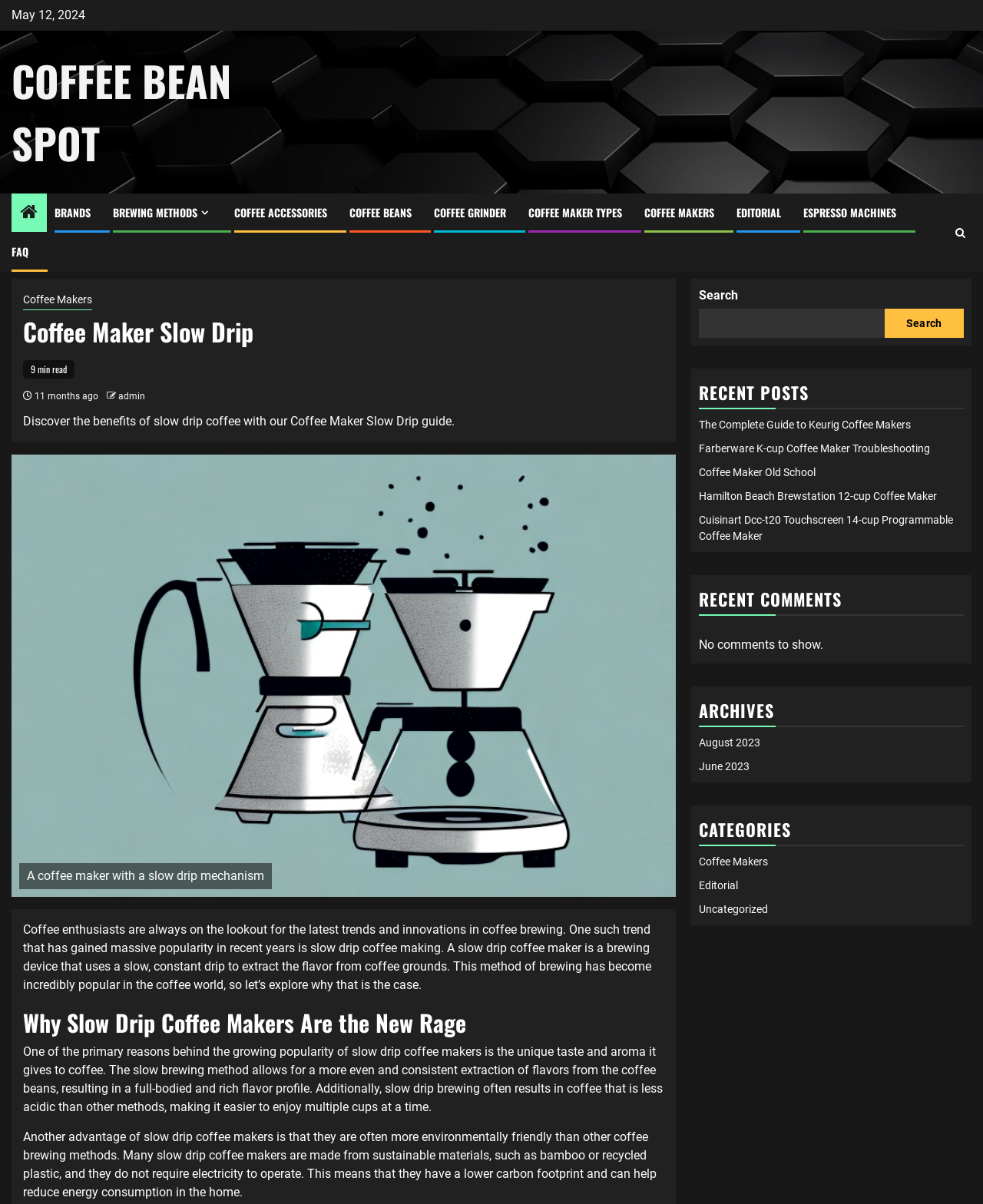Given the element description, predict the bounding box coordinates in the format (top-left x, top-left y, bottom-right x, bottom-right y). Make sure all values are between 0 and 1. Here is the element description: Espresso Machines

[0.817, 0.17, 0.912, 0.183]